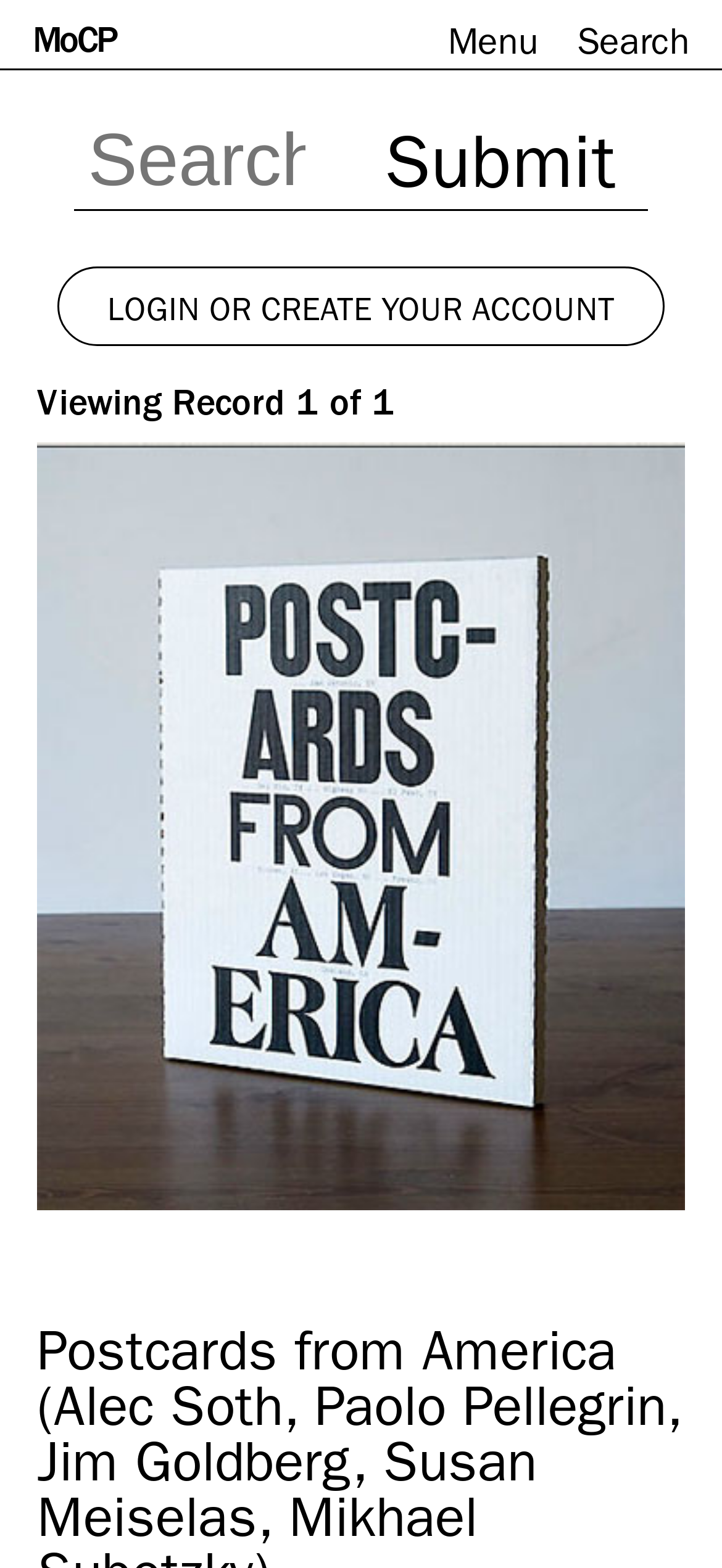Identify the bounding box coordinates for the element you need to click to achieve the following task: "Open menu". Provide the bounding box coordinates as four float numbers between 0 and 1, in the form [left, top, right, bottom].

[0.601, 0.008, 0.765, 0.037]